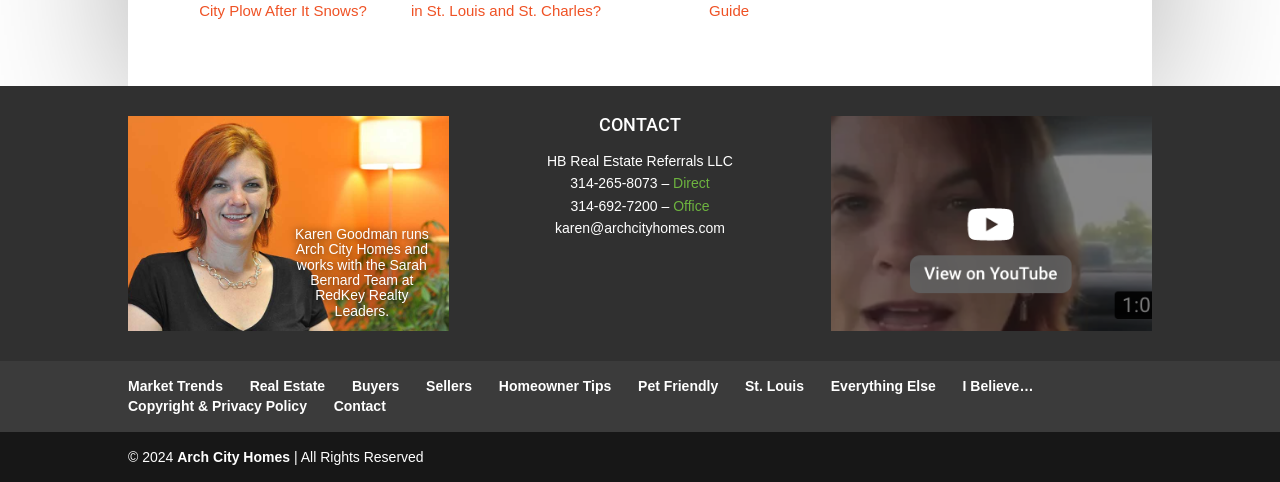Identify the bounding box coordinates of the region that needs to be clicked to carry out this instruction: "Book an appointment". Provide these coordinates as four float numbers ranging from 0 to 1, i.e., [left, top, right, bottom].

None